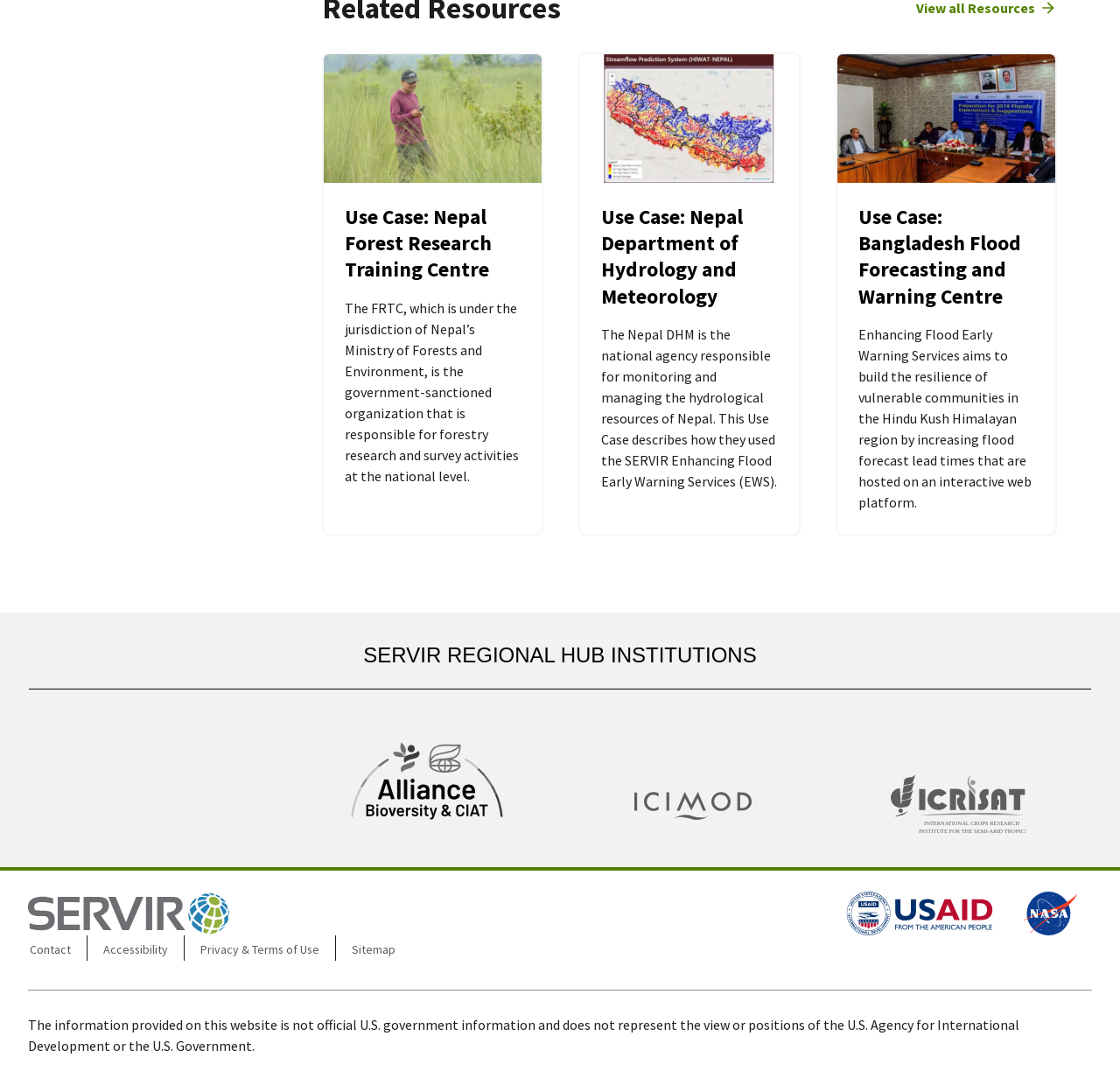How many logos are displayed at the bottom of the webpage?
Using the visual information, respond with a single word or phrase.

5